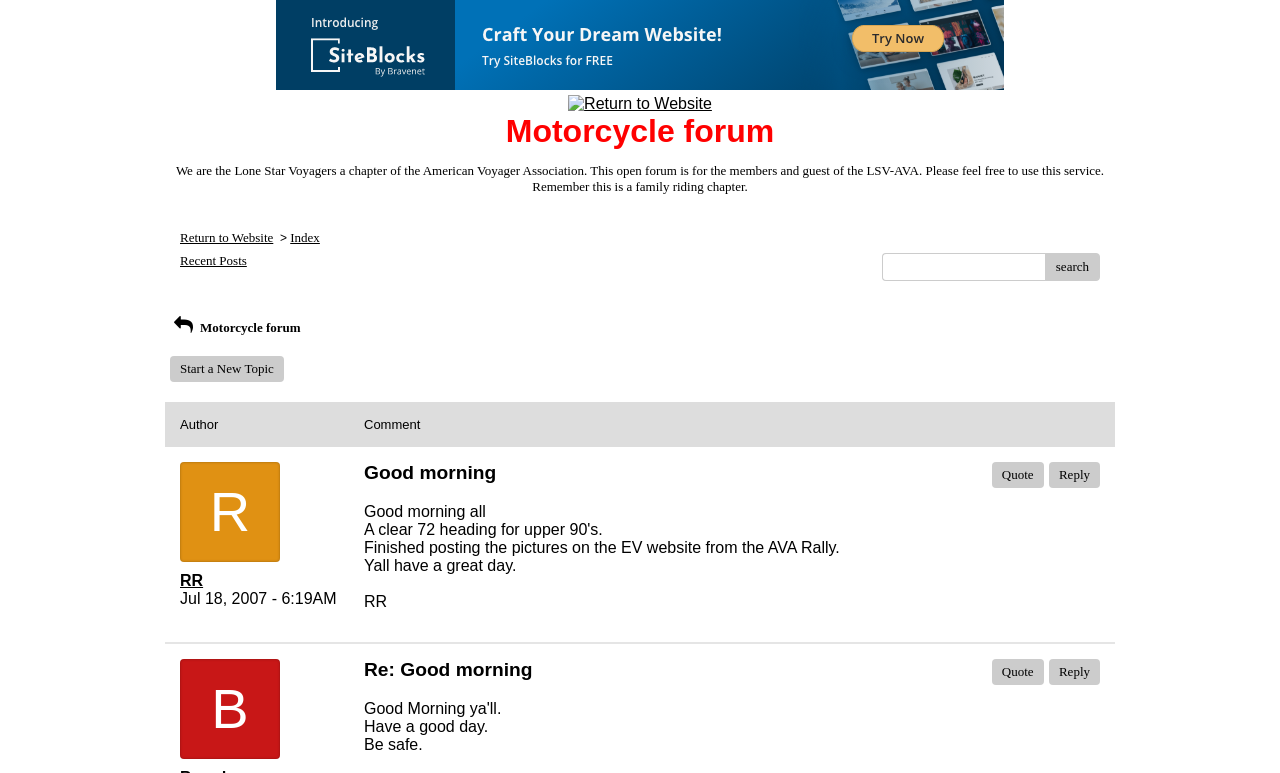What is the purpose of this forum?
Using the image as a reference, give a one-word or short phrase answer.

For members and guests of LSV-AVA